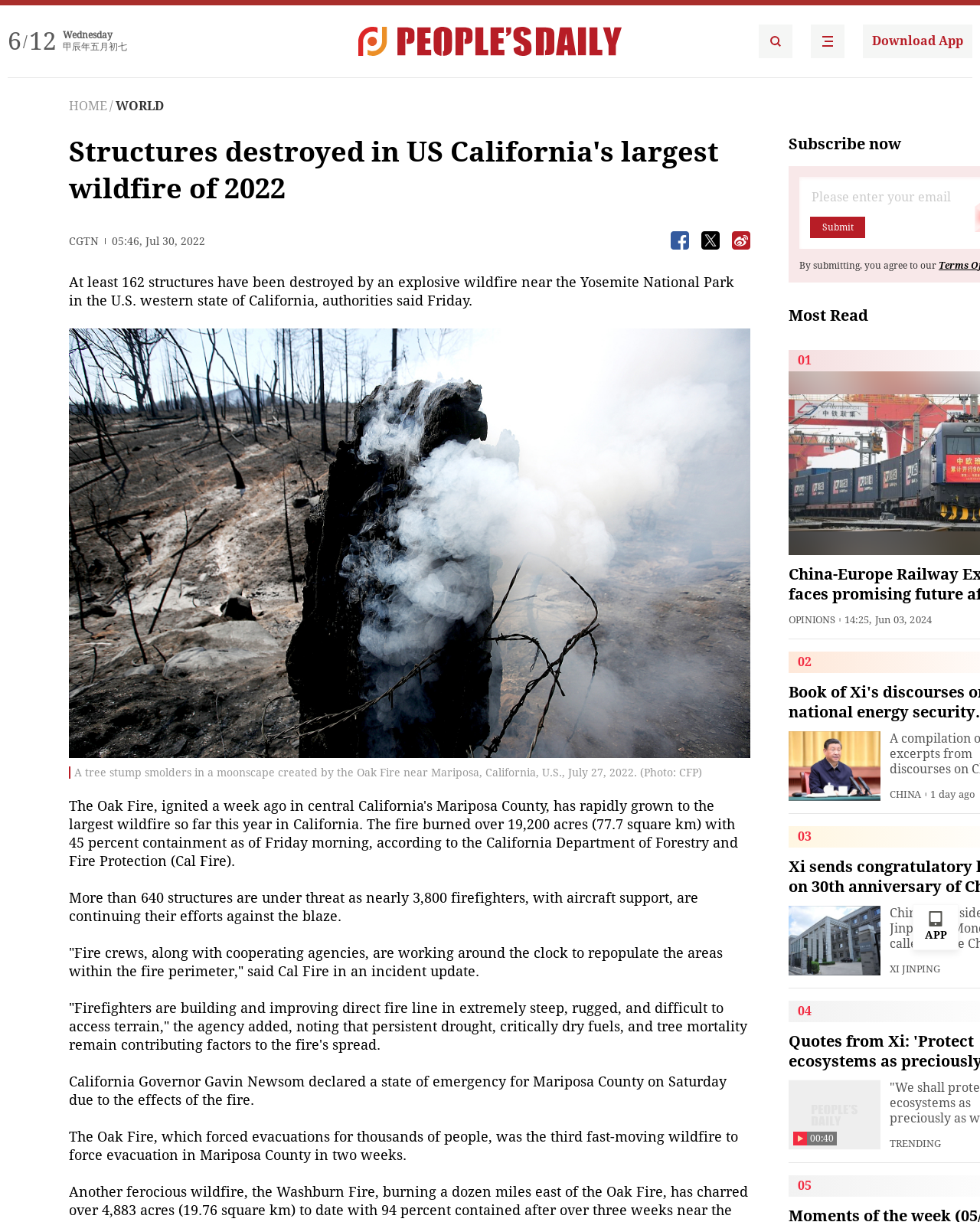How many structures are under threat?
Observe the image and answer the question with a one-word or short phrase response.

640